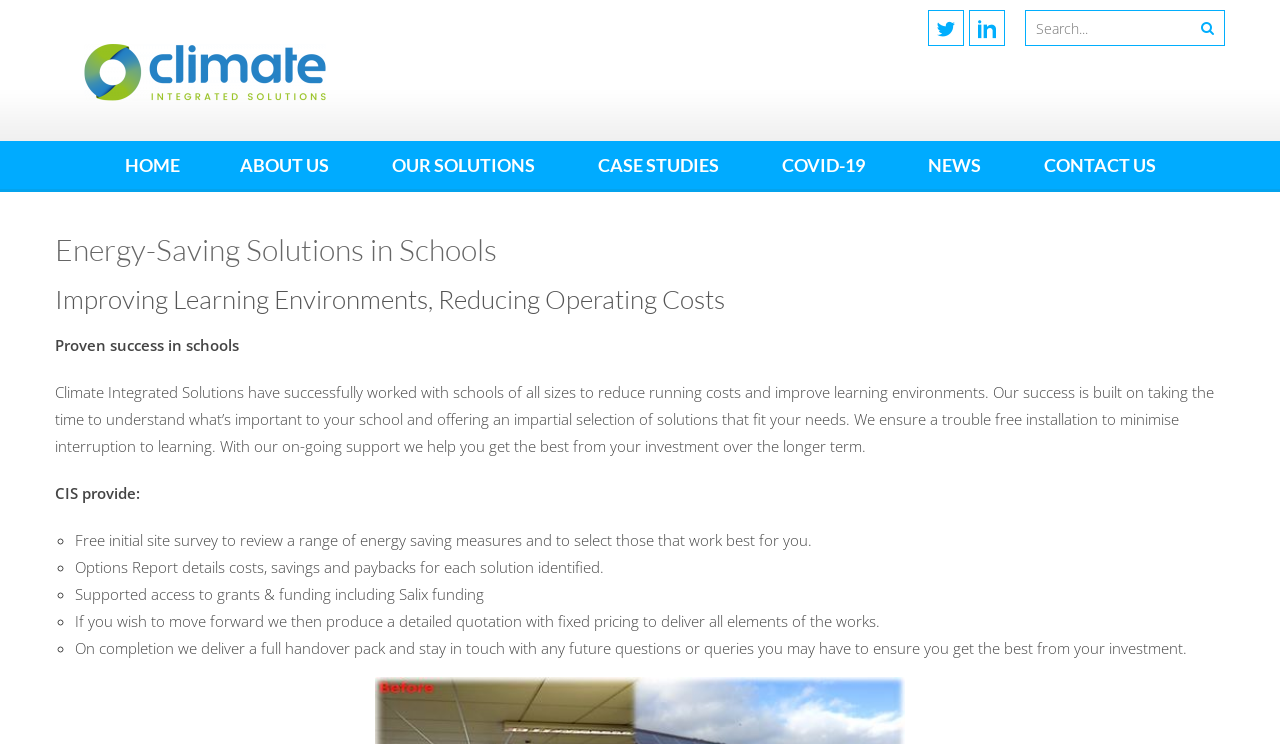Please examine the image and answer the question with a detailed explanation:
What is the benefit of working with Climate Integrated Solutions?

I found the benefit of working with Climate Integrated Solutions by reading the text on the webpage, which states that the company ensures a trouble-free installation and provides on-going support to help clients get the best from their investment. This suggests that the benefit of working with Climate Integrated Solutions is a trouble-free installation and on-going support.